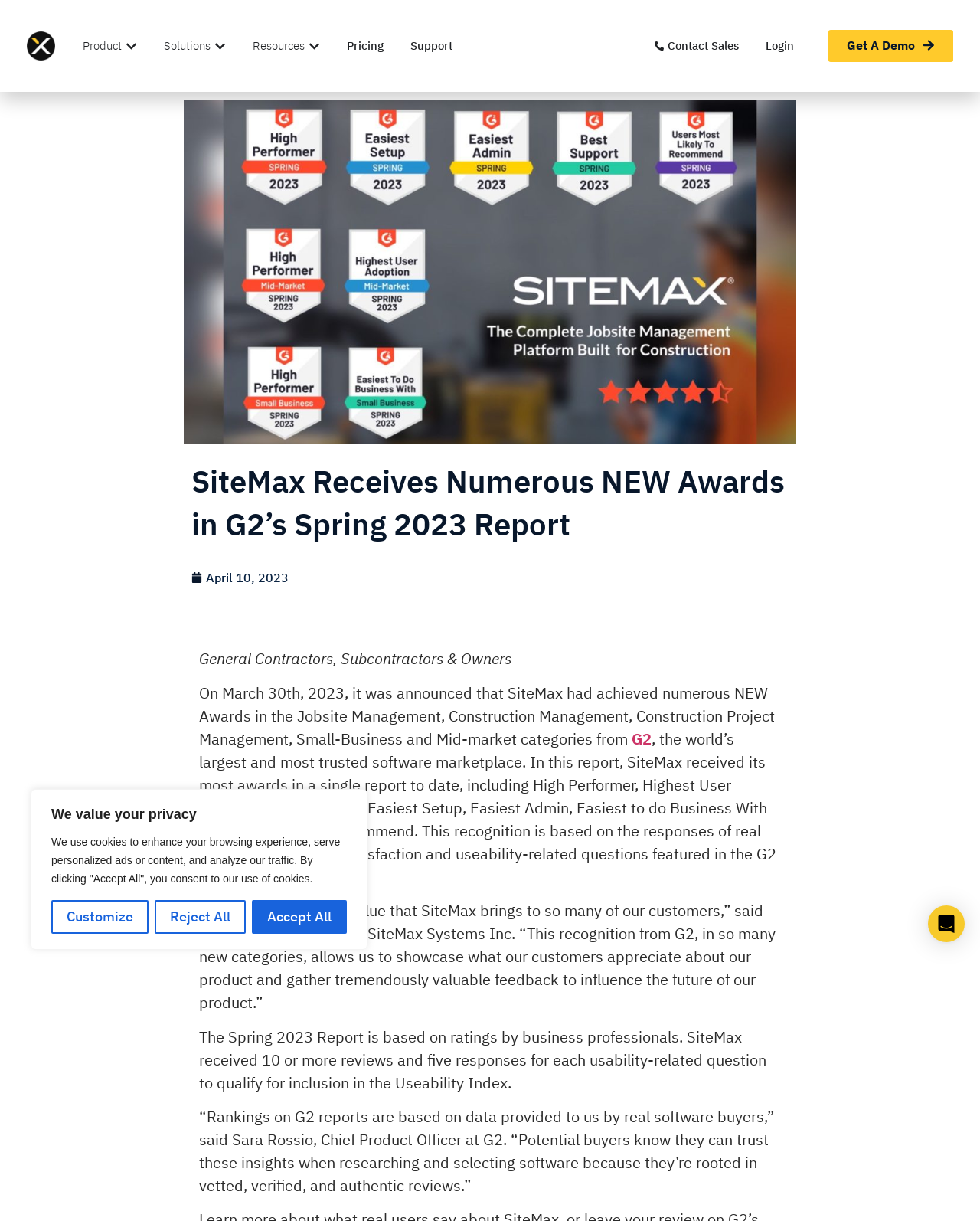Create a detailed summary of all the visual and textual information on the webpage.

The webpage is about SiteMax, a construction management software, receiving multiple industry awards from G2 in the Spring 2023 report. 

At the top of the page, there is a cookie consent banner with three buttons: "Customize", "Reject All", and "Accept All". 

On the top left, there is a navigation menu with several items, including "Product", "Solutions", "Resources", "Pricing", and "Support". On the top right, there is another navigation menu with "Contact Sales" and "Login" options. 

Below the navigation menus, there is a prominent heading announcing SiteMax's awards, followed by a link to "Get A Demo". 

The main content of the page is a news article about SiteMax's achievement, with several paragraphs of text describing the awards and quotes from SiteMax's COO and G2's Chief Product Officer. The article also mentions the categories in which SiteMax received awards, including Jobsite Management, Construction Management, and Construction Project Management. 

There is an image of the Intercom Messenger icon at the bottom right of the page, which is a button to open the messenger.